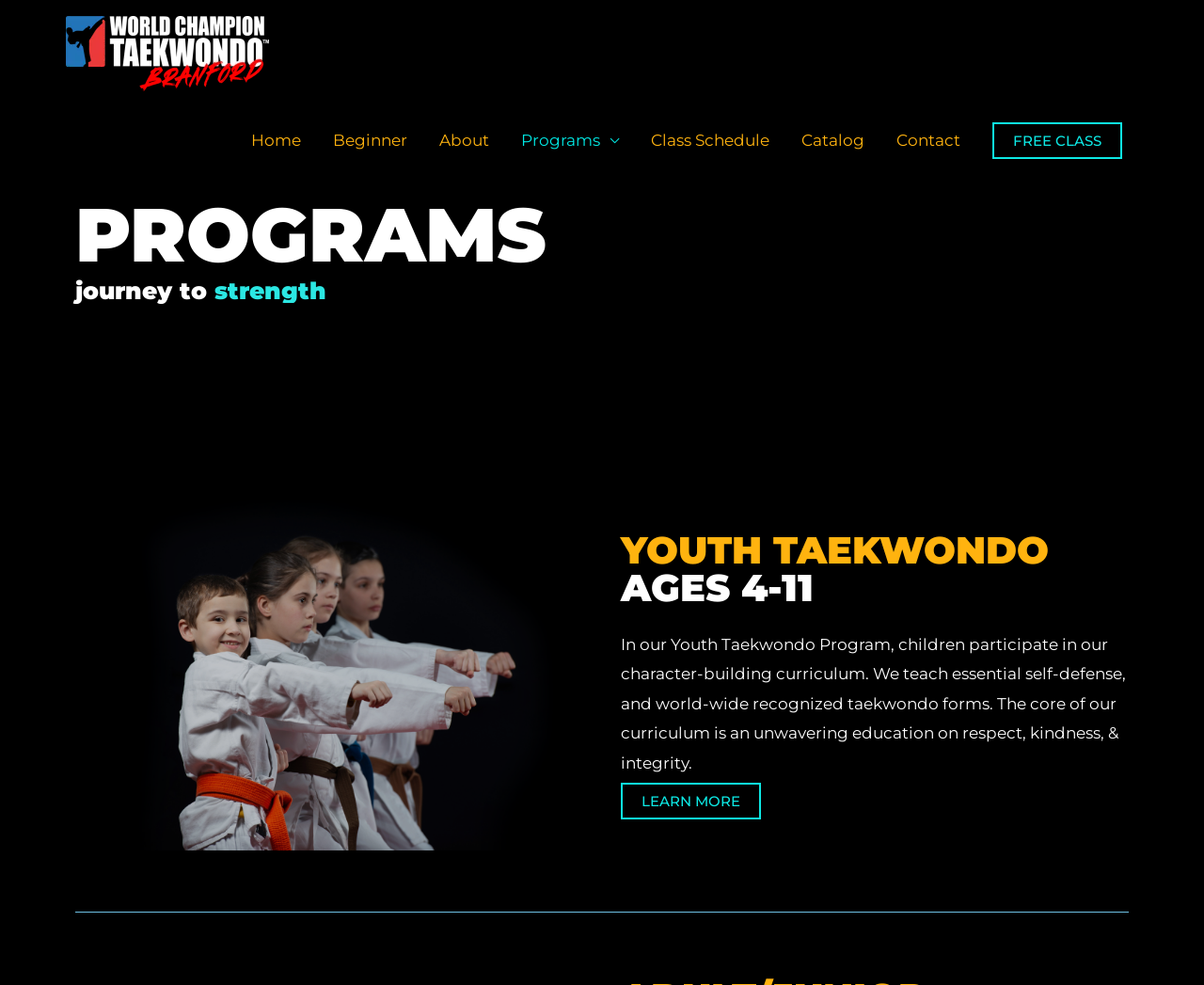Ascertain the bounding box coordinates for the UI element detailed here: "YOUTH TAEKWONDOAGES 4-11". The coordinates should be provided as [left, top, right, bottom] with each value being a float between 0 and 1.

[0.516, 0.534, 0.938, 0.616]